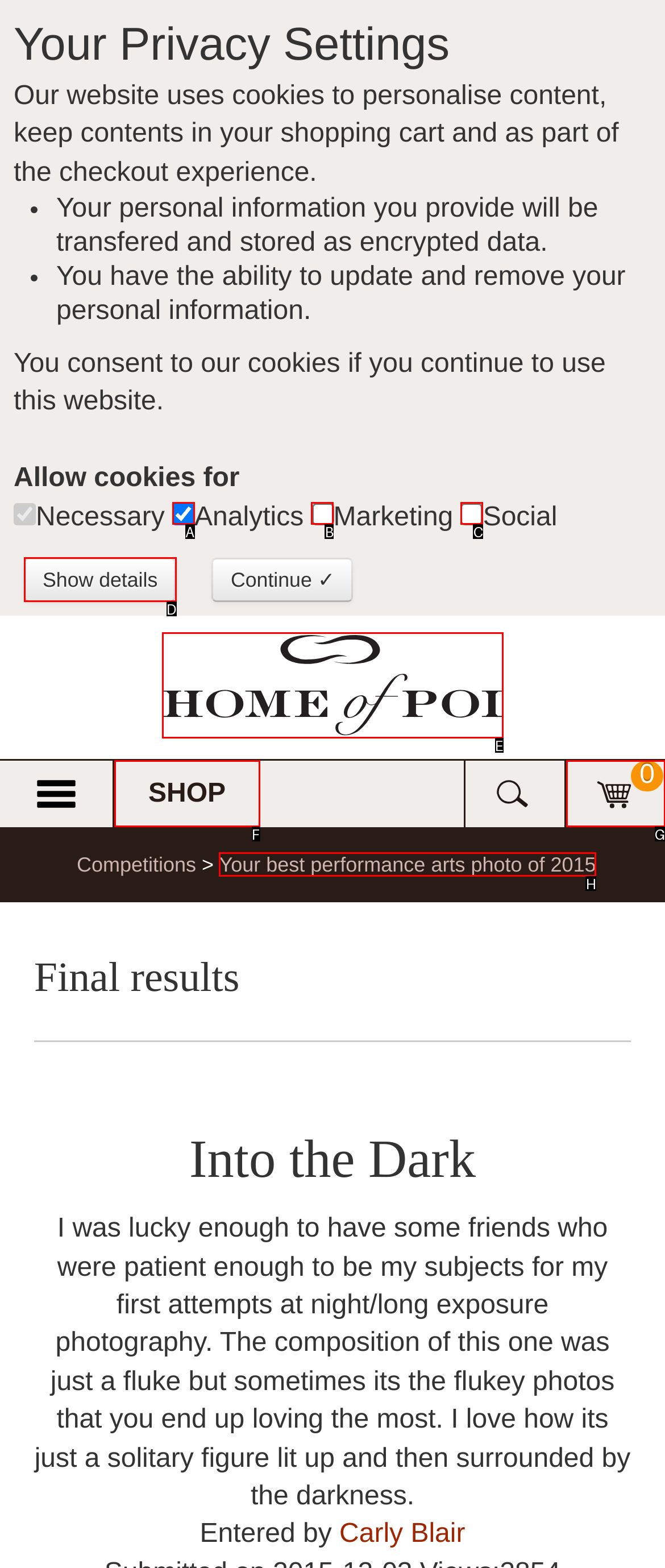Find the HTML element that matches the description: Greek Cuisine Classics
Respond with the corresponding letter from the choices provided.

None